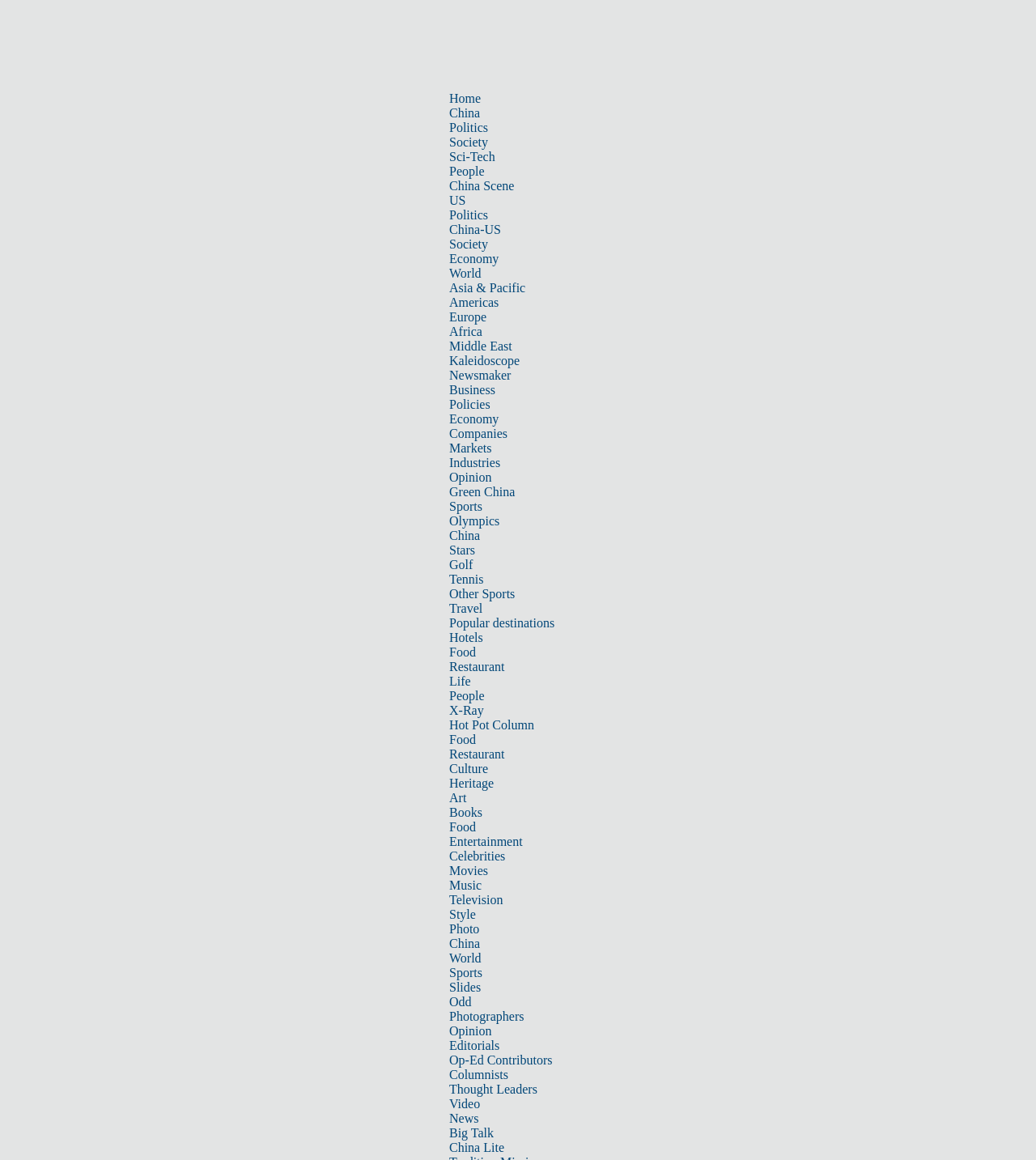Provide a one-word or short-phrase response to the question:
What is the category of 'Kaleidoscope'?

Life